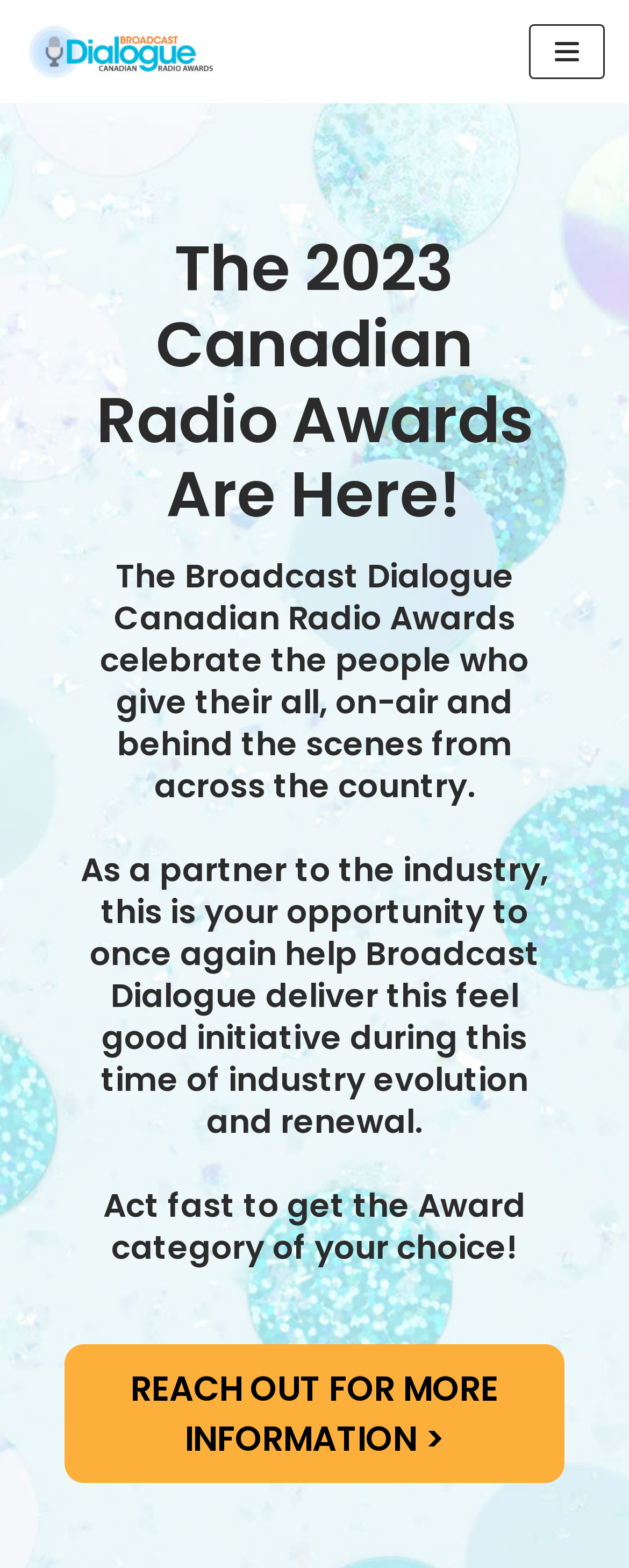Mark the bounding box of the element that matches the following description: "Navigation Menu".

[0.841, 0.015, 0.961, 0.05]